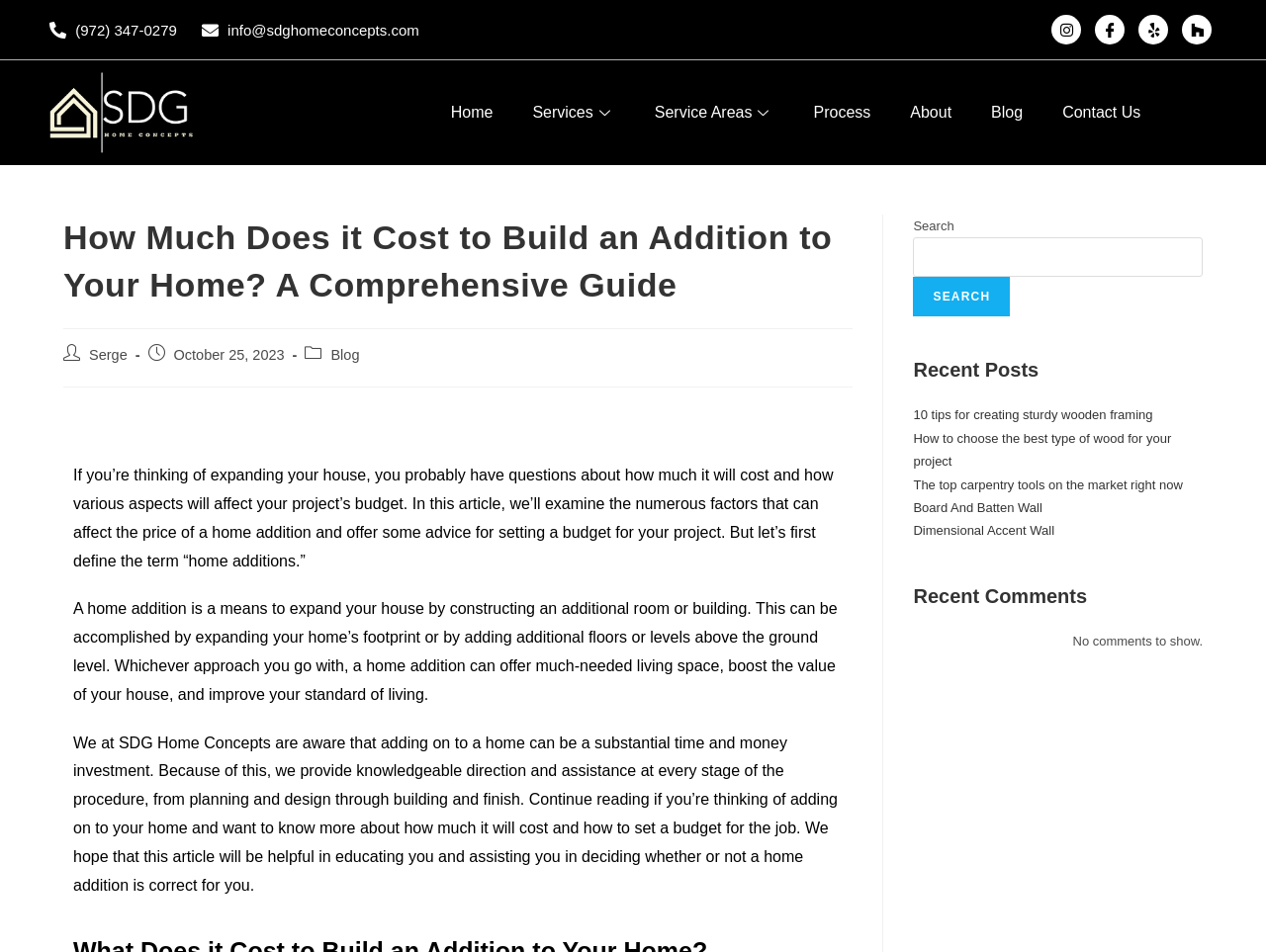What is the purpose of a home addition?
Please provide a full and detailed response to the question.

I found the purpose of a home addition by reading the introductory paragraph of the article. It states that a home addition can offer much-needed living space, boost the value of your house, and improve your standard of living.